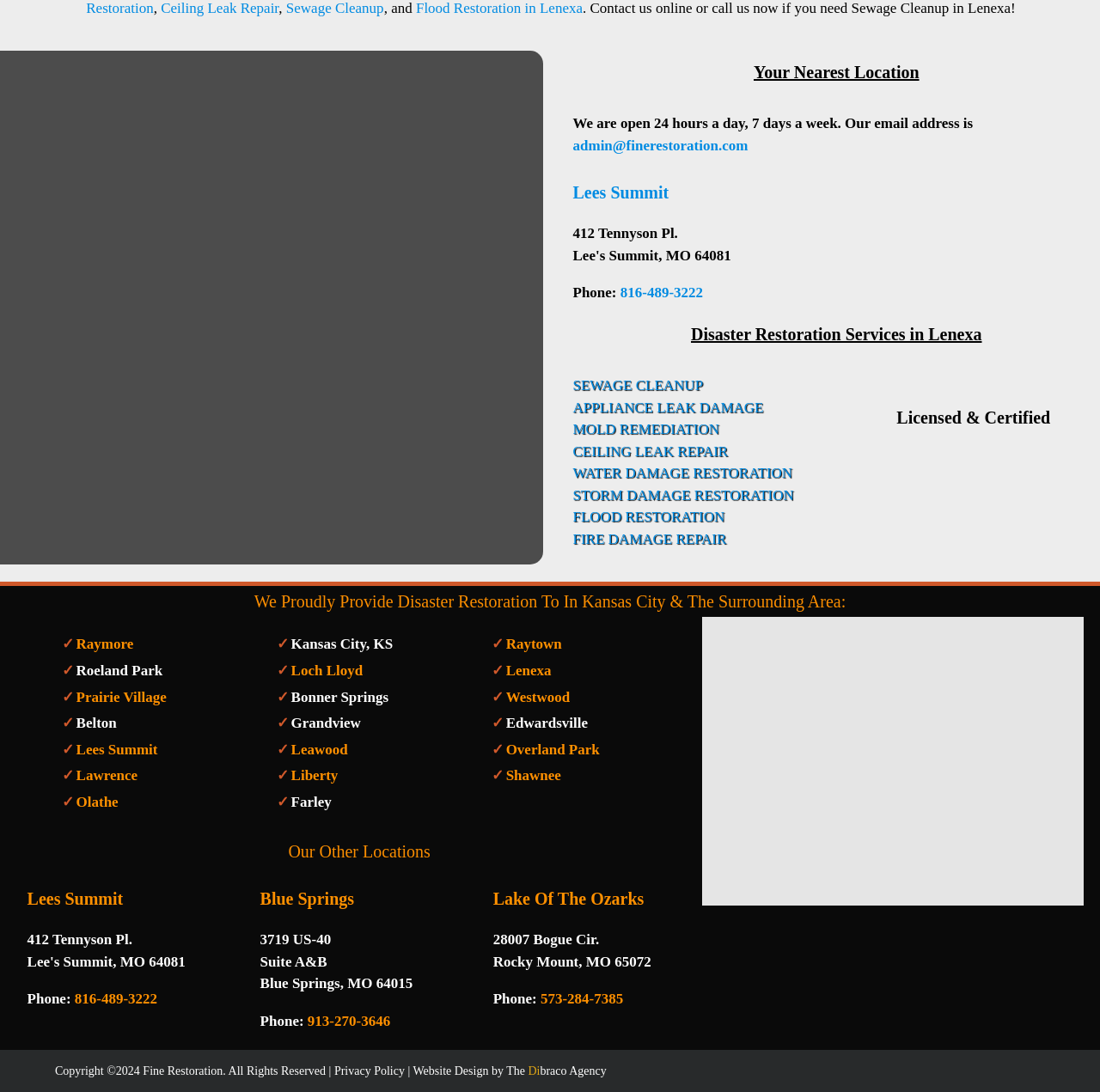Using the details in the image, give a detailed response to the question below:
What is the phone number of Fine Restoration in Lees Summit?

The phone number can be found in the Lees Summit location section, where it is written 'Phone: 816-489-3222'.